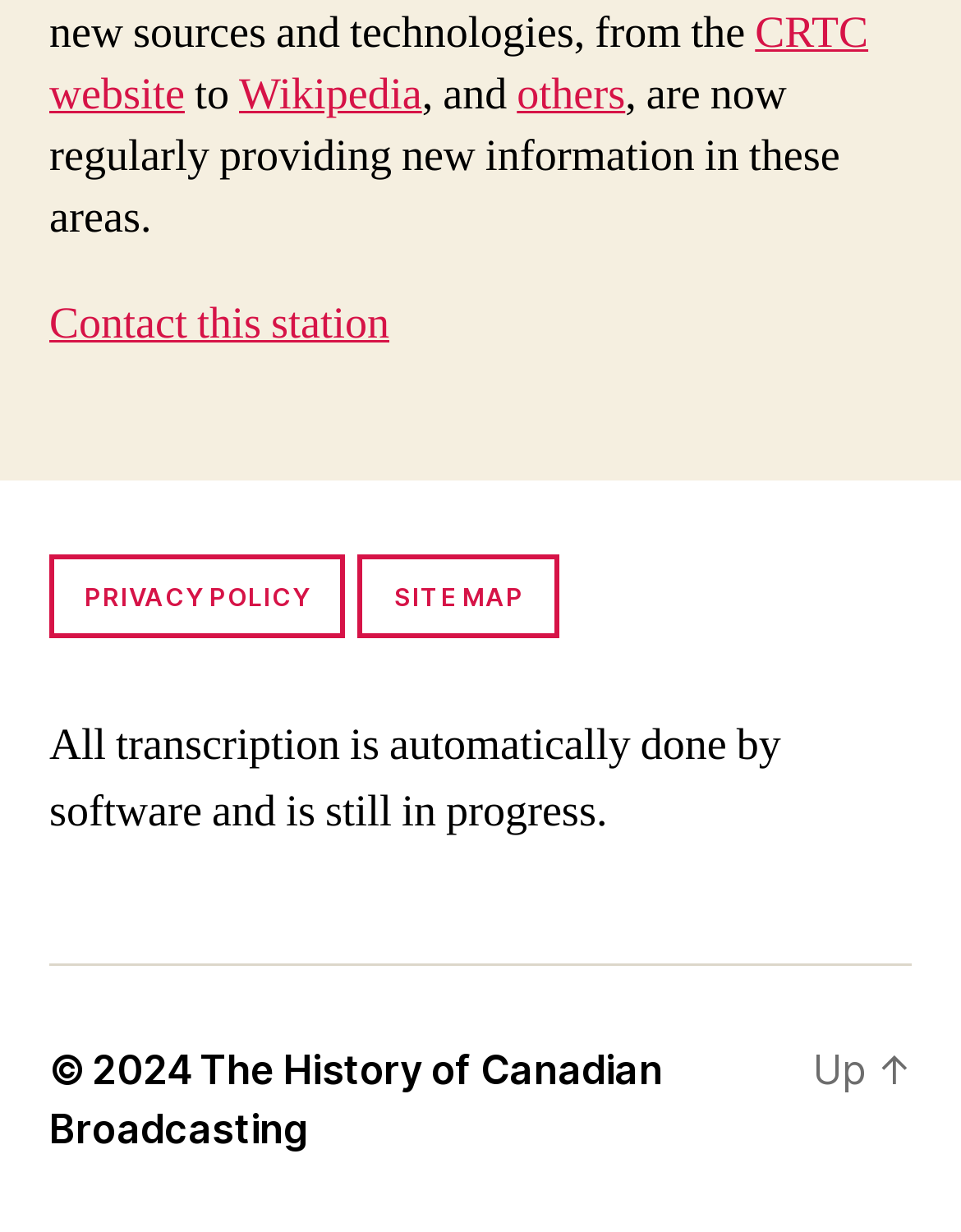Respond to the following question using a concise word or phrase: 
What is the purpose of the software used on this website?

Automatically doing transcription